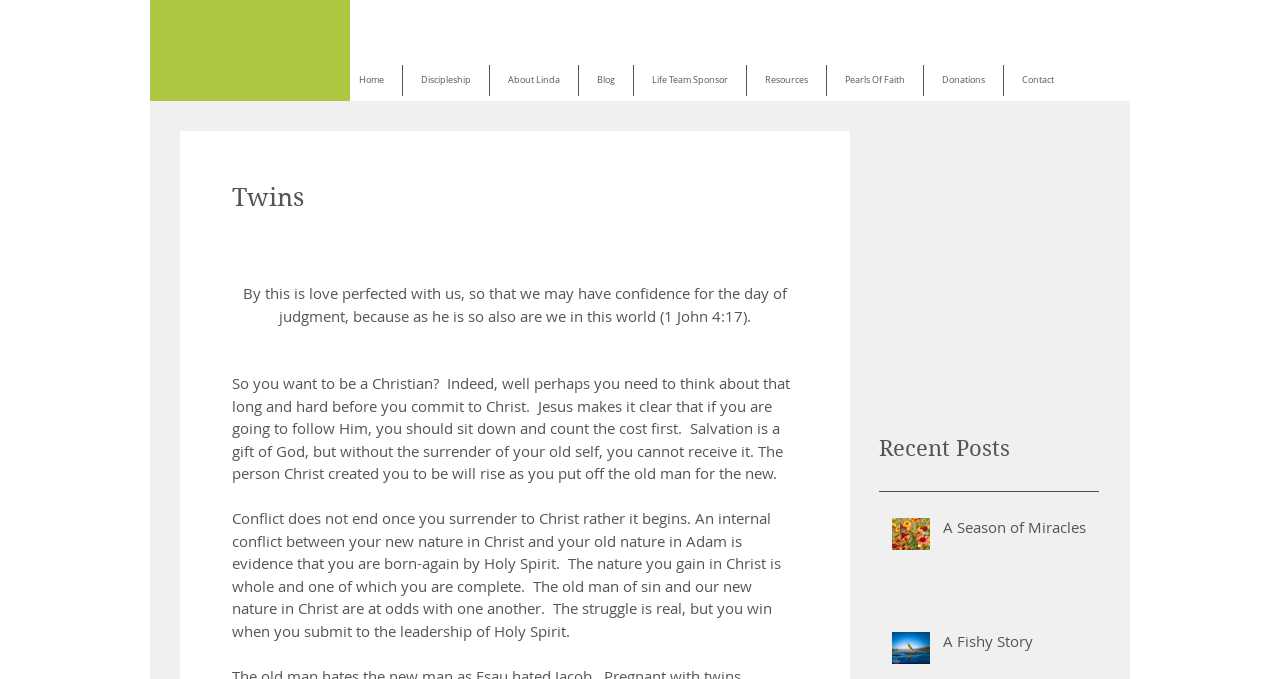Find the bounding box coordinates for the area that must be clicked to perform this action: "Open Gallery".

None